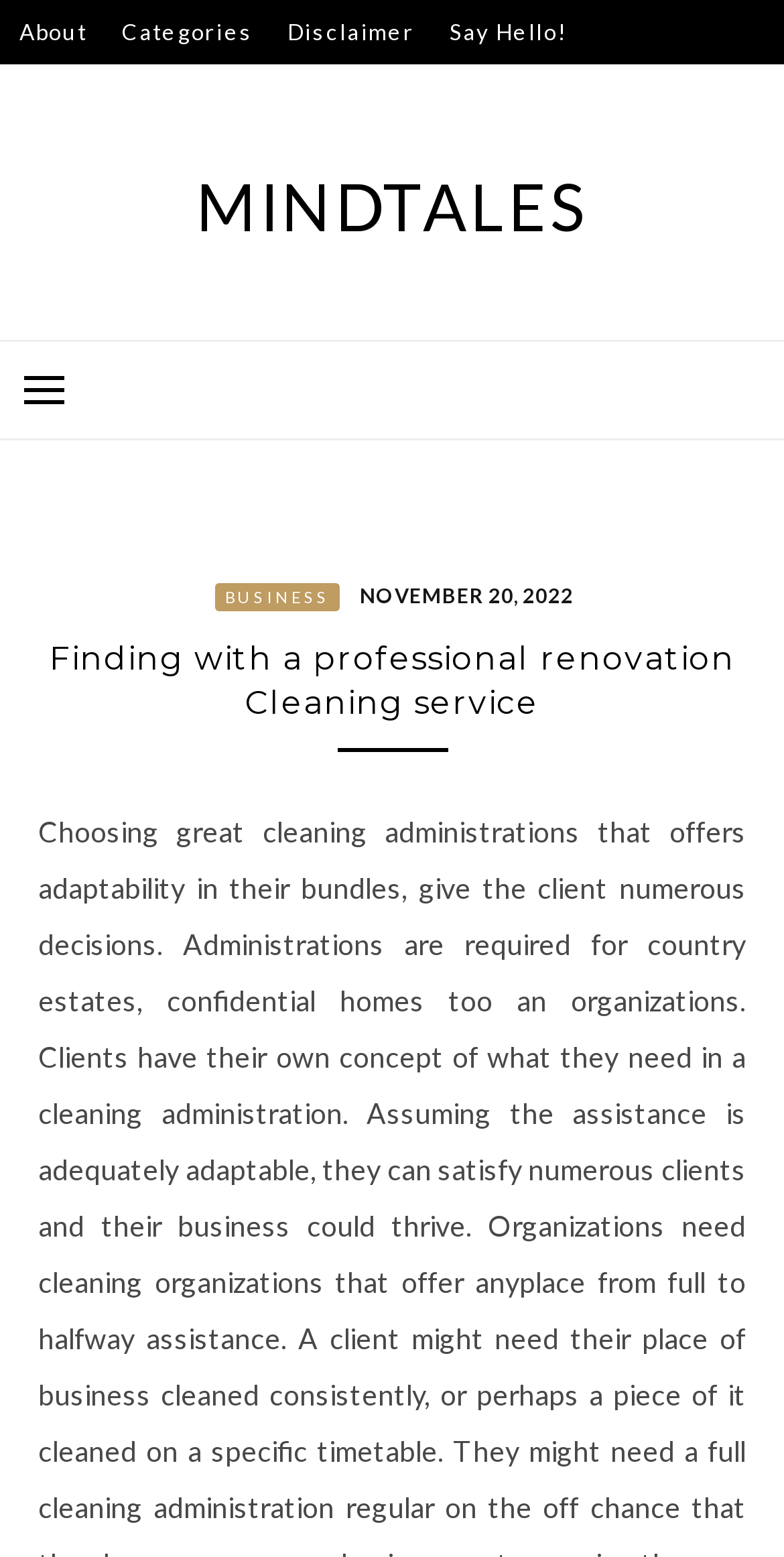Respond to the question below with a single word or phrase:
What is the purpose of the 'Say Hello!' link?

Unknown